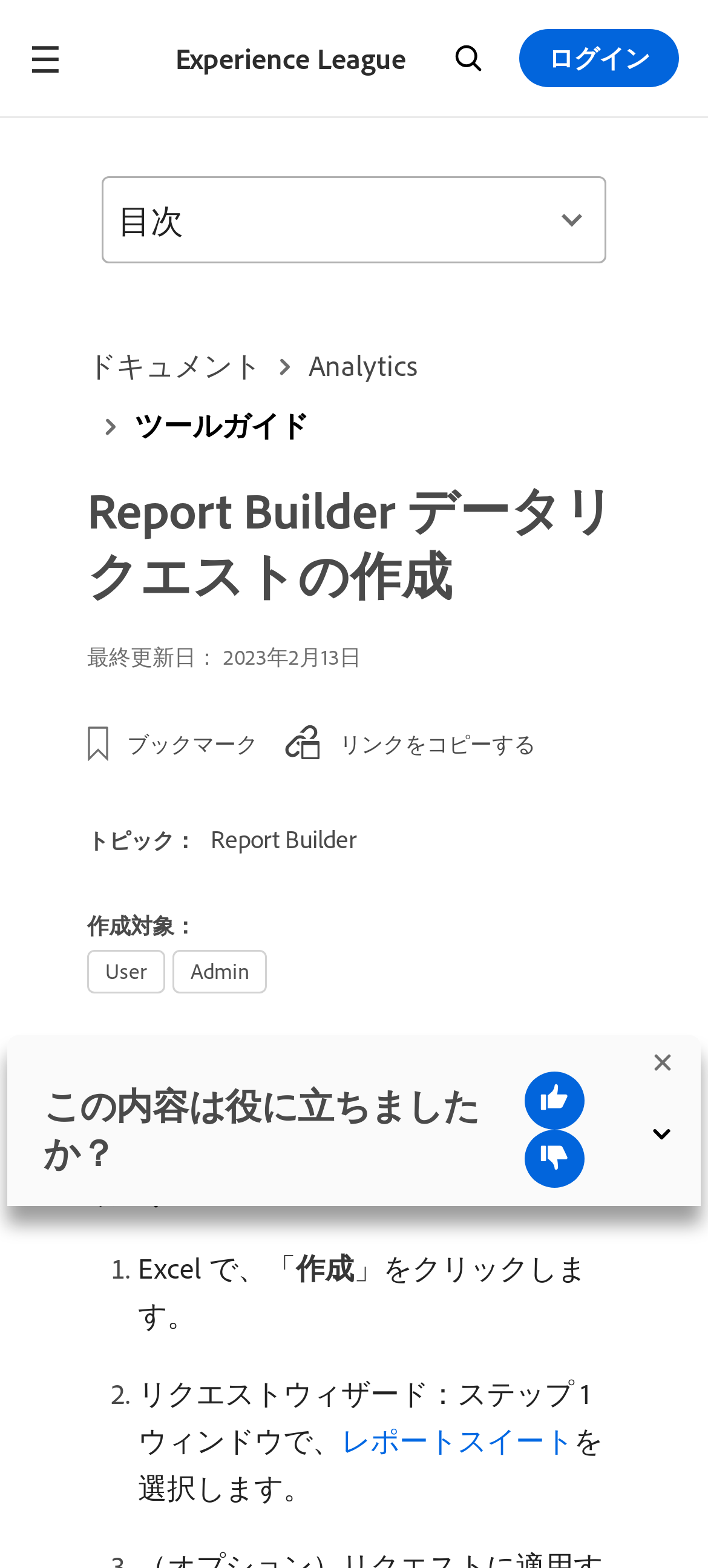Please specify the bounding box coordinates of the clickable region to carry out the following instruction: "Click the navigation menu button". The coordinates should be four float numbers between 0 and 1, in the format [left, top, right, bottom].

[0.0, 0.0, 0.128, 0.075]